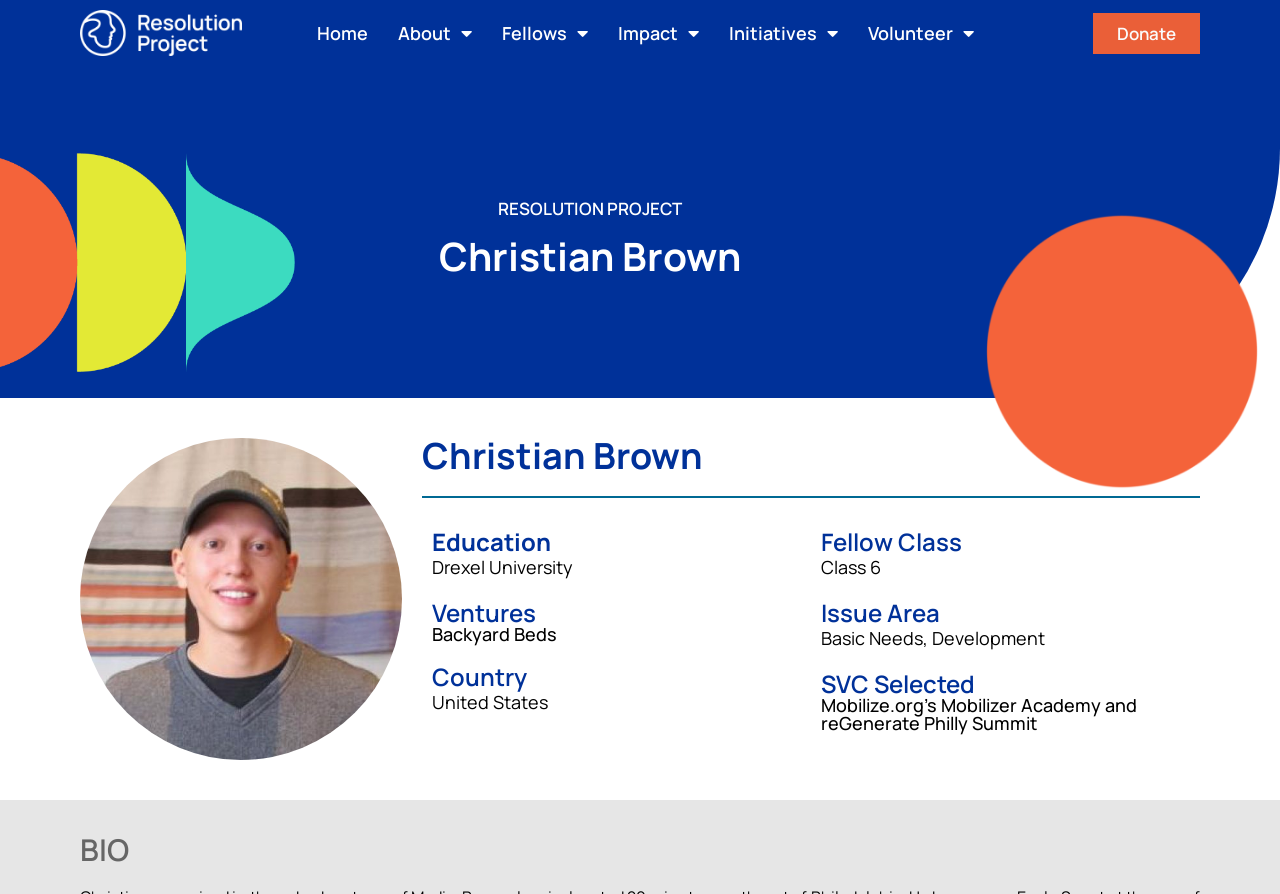Using floating point numbers between 0 and 1, provide the bounding box coordinates in the format (top-left x, top-left y, bottom-right x, bottom-right y). Locate the UI element described here: Volunteer

[0.667, 0.011, 0.773, 0.063]